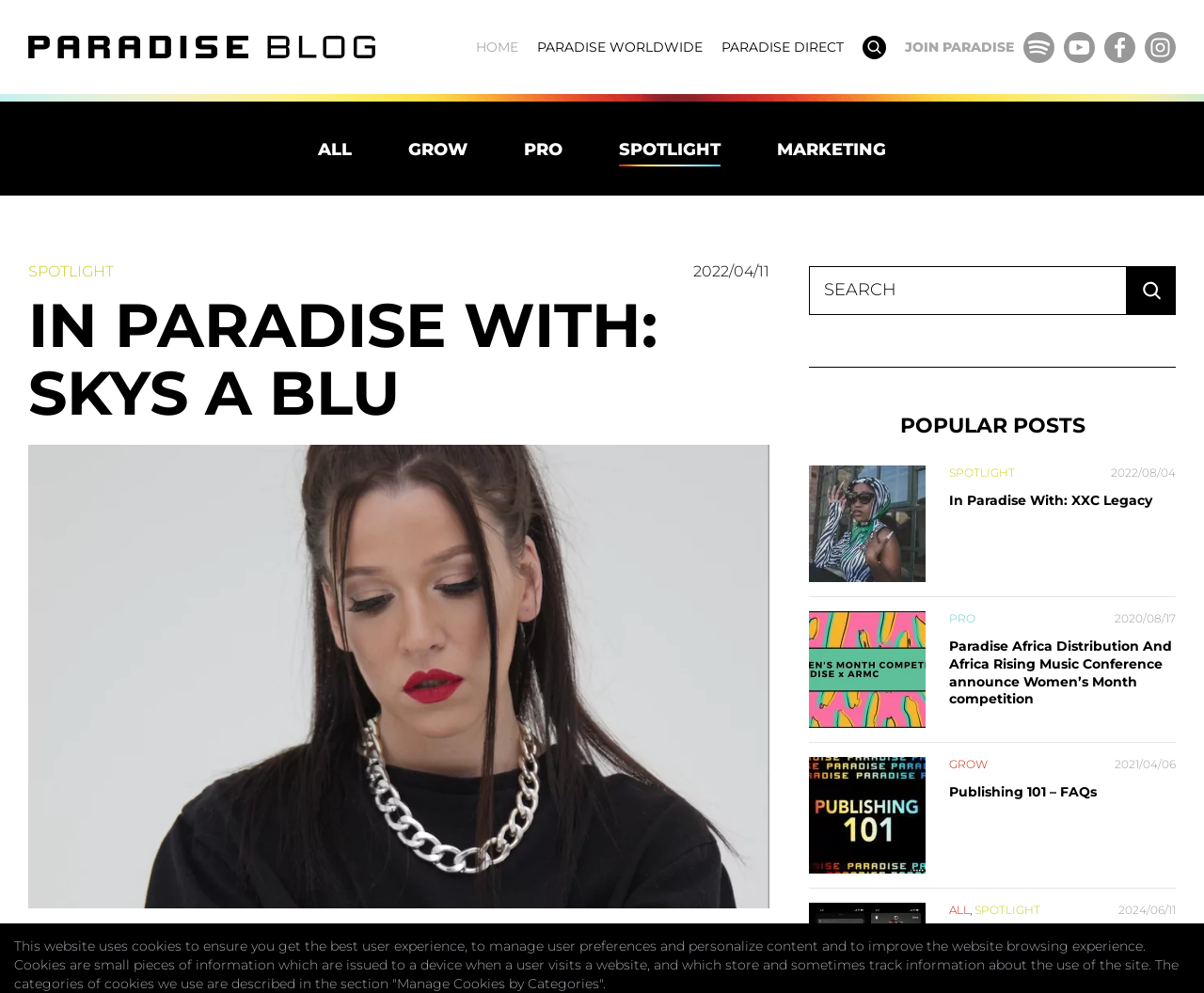Locate the bounding box coordinates of the element's region that should be clicked to carry out the following instruction: "Click on HOME". The coordinates need to be four float numbers between 0 and 1, i.e., [left, top, right, bottom].

[0.395, 0.041, 0.43, 0.054]